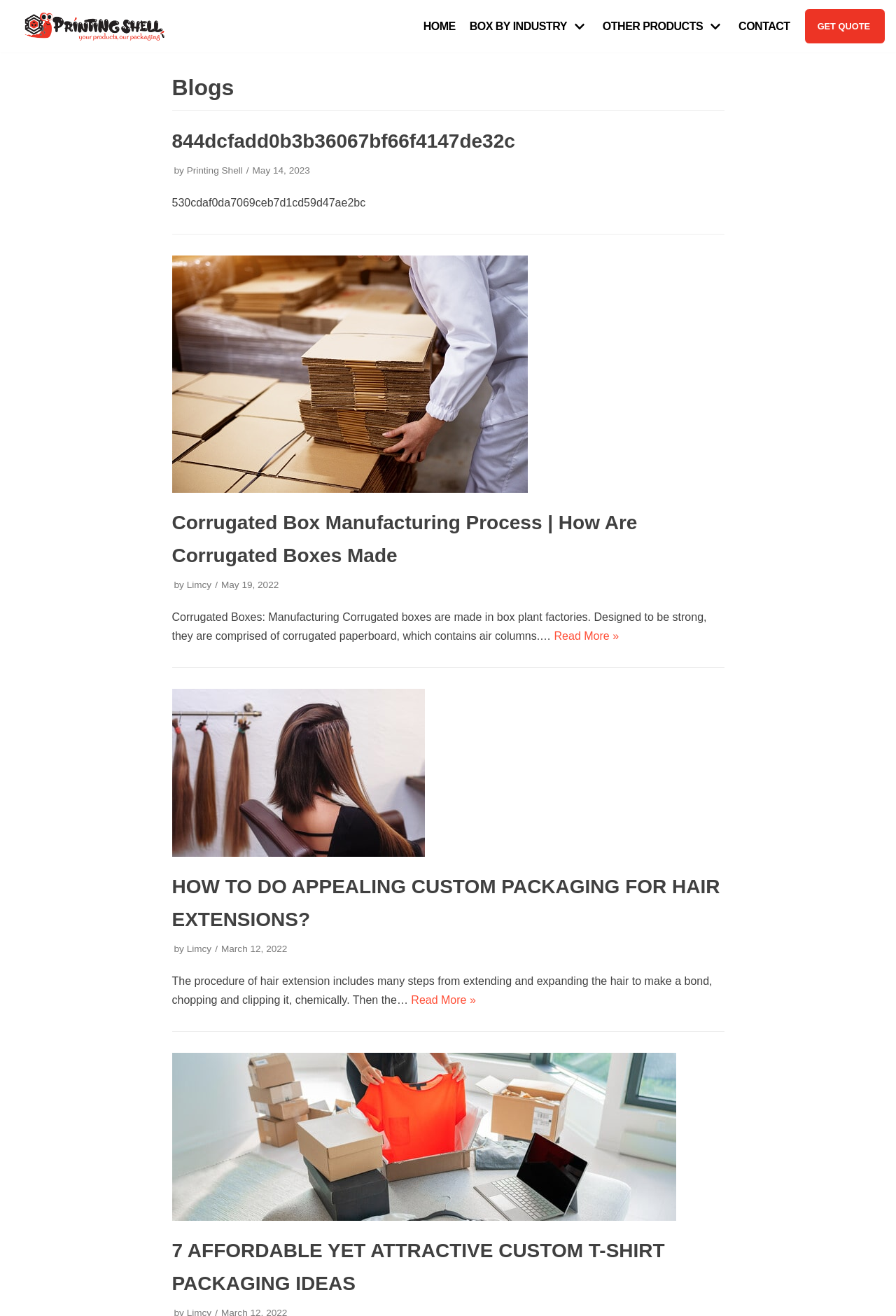Show me the bounding box coordinates of the clickable region to achieve the task as per the instruction: "Explore the 'BOX BY INDUSTRY' category".

[0.524, 0.013, 0.657, 0.027]